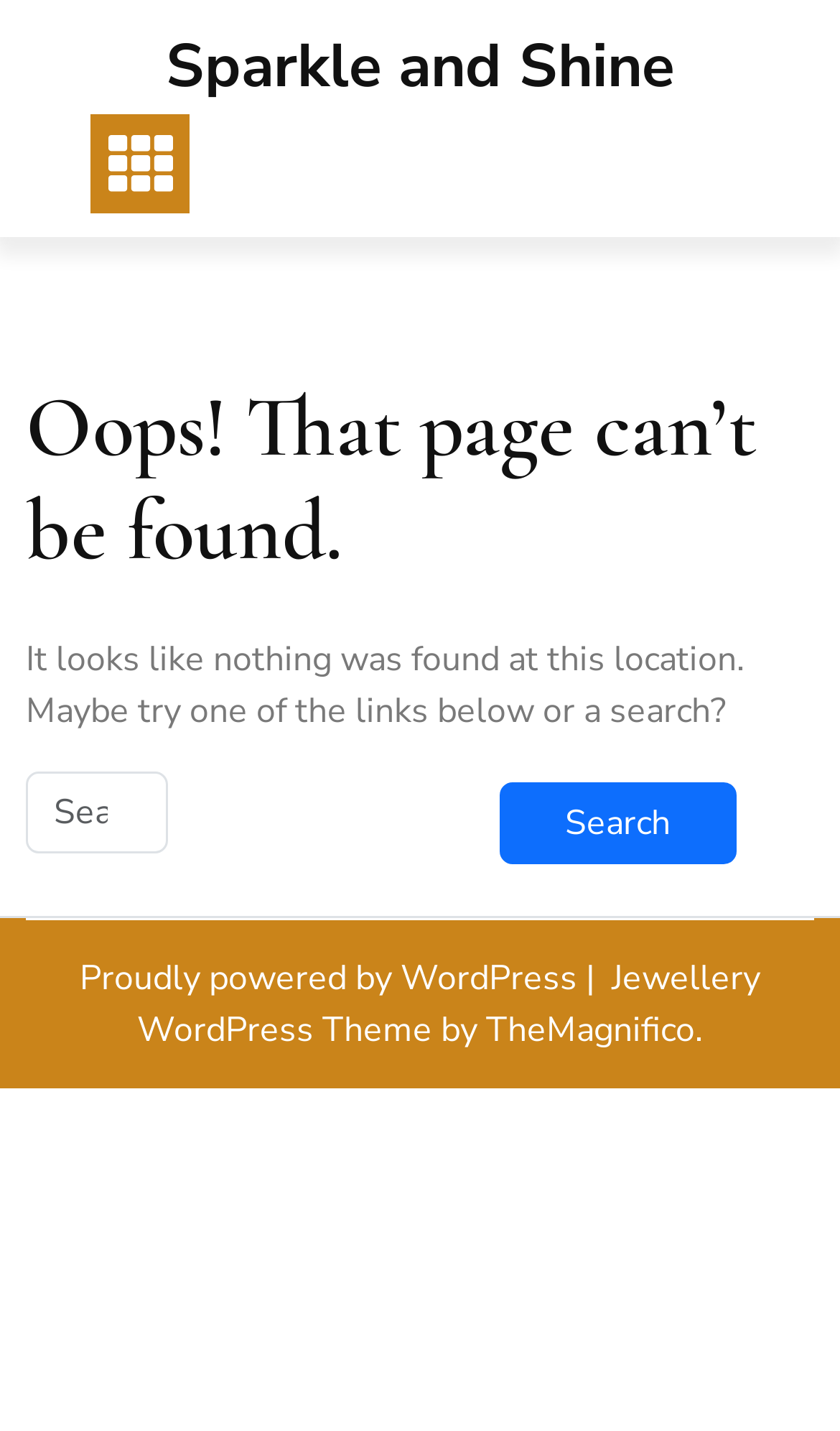Please provide a detailed answer to the question below based on the screenshot: 
What is the purpose of the searchbox?

I determined the purpose of the searchbox by looking at the button next to it, which has the text 'Search'. This suggests that the searchbox is used to input search queries and the button is used to submit the search.